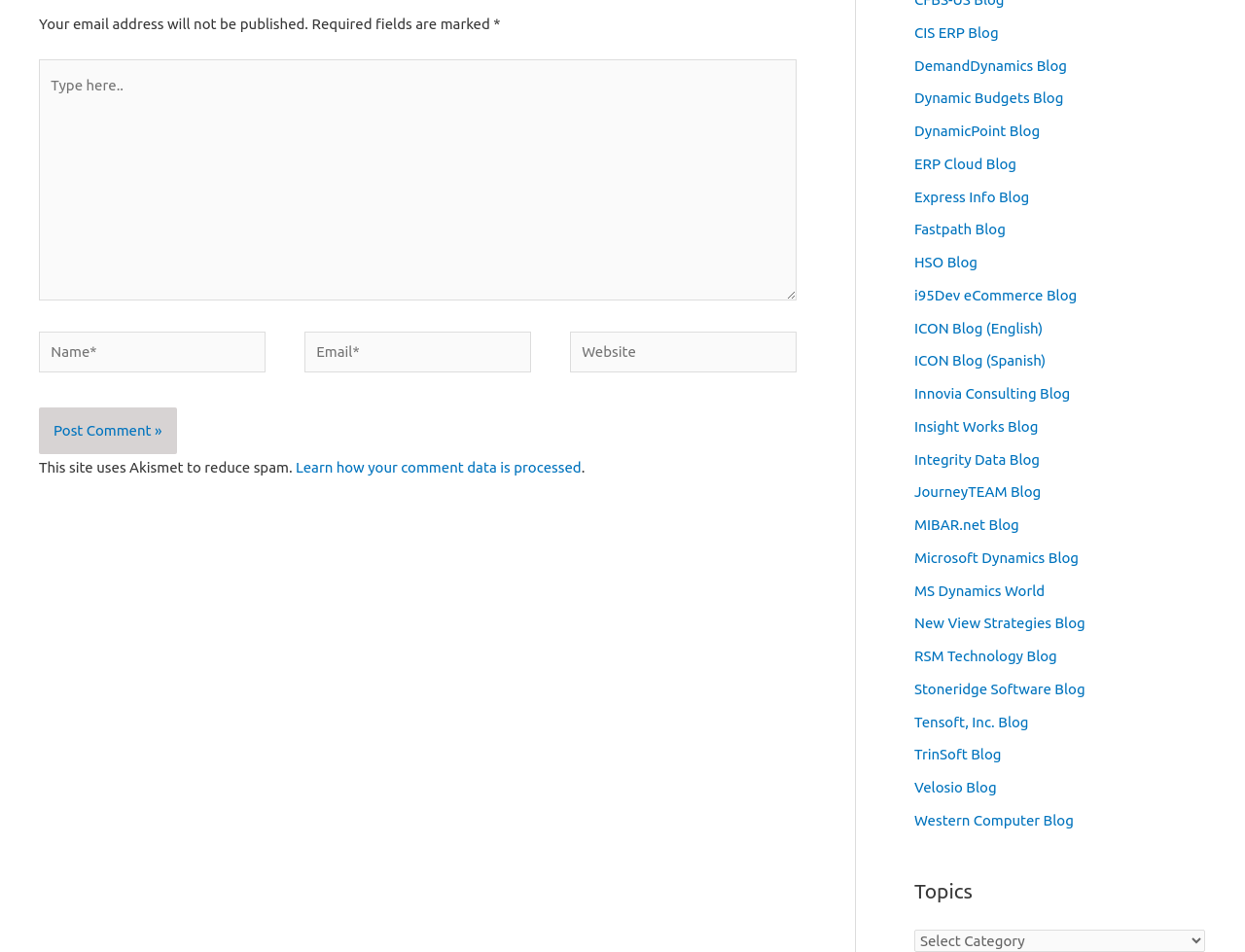Please provide a short answer using a single word or phrase for the question:
What is the purpose of the text field labeled 'Name'?

Enter name